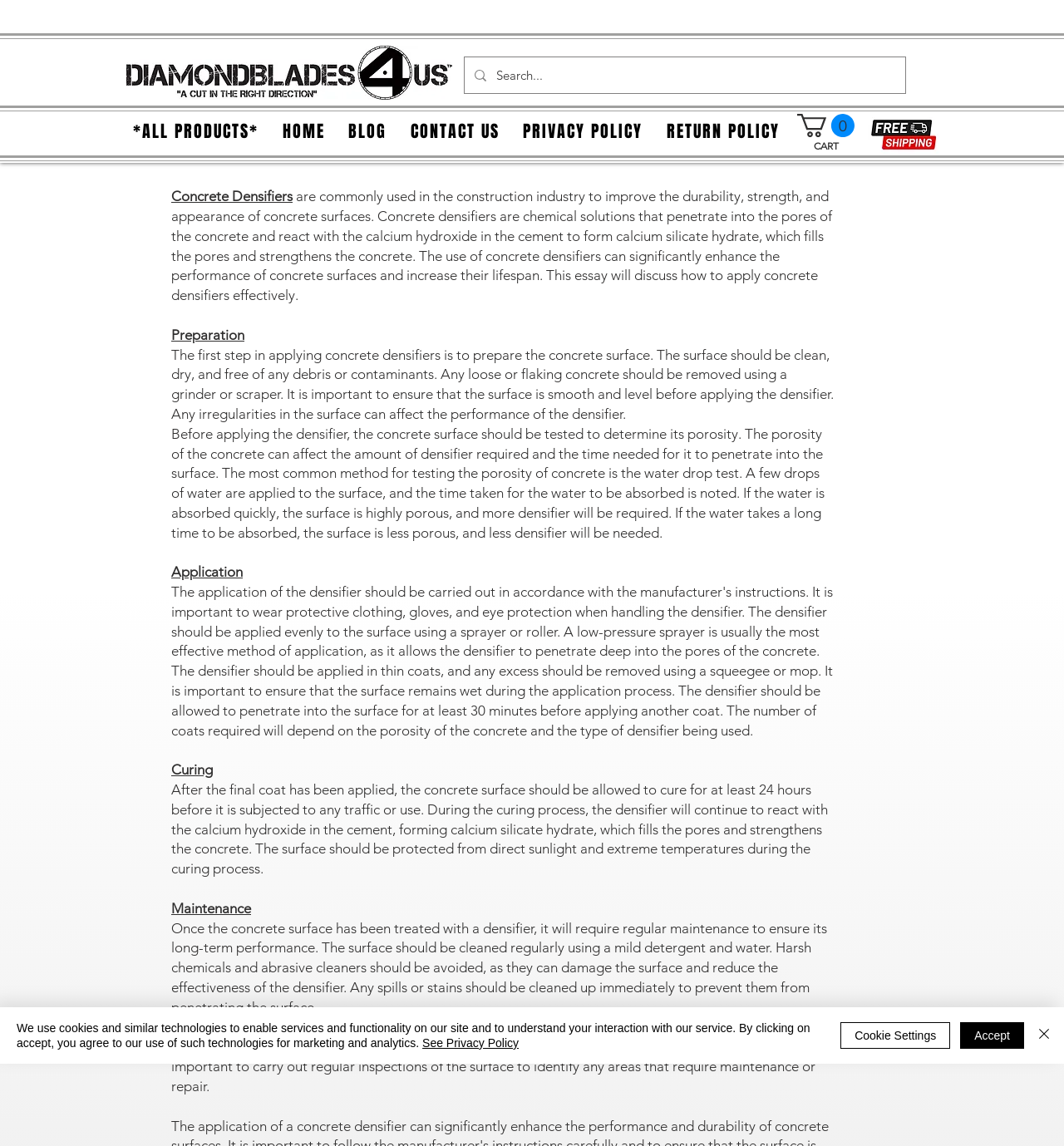Can you identify the bounding box coordinates of the clickable region needed to carry out this instruction: 'View cart'? The coordinates should be four float numbers within the range of 0 to 1, stated as [left, top, right, bottom].

[0.749, 0.099, 0.803, 0.12]